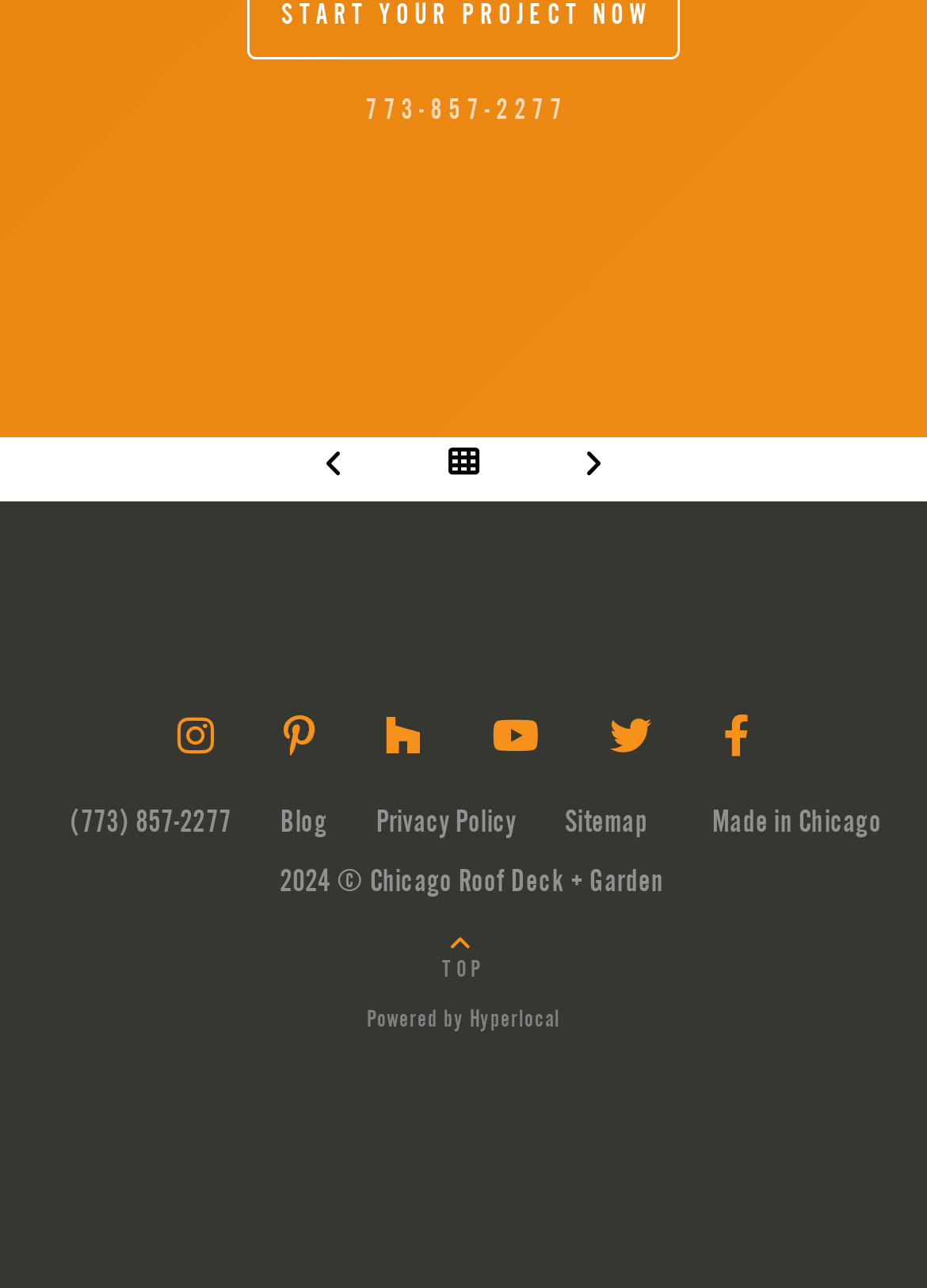Pinpoint the bounding box coordinates of the clickable area necessary to execute the following instruction: "Go to the Heavenly Hot Tub Hideaway page". The coordinates should be given as four float numbers between 0 and 1, namely [left, top, right, bottom].

[0.552, 0.35, 0.726, 0.374]